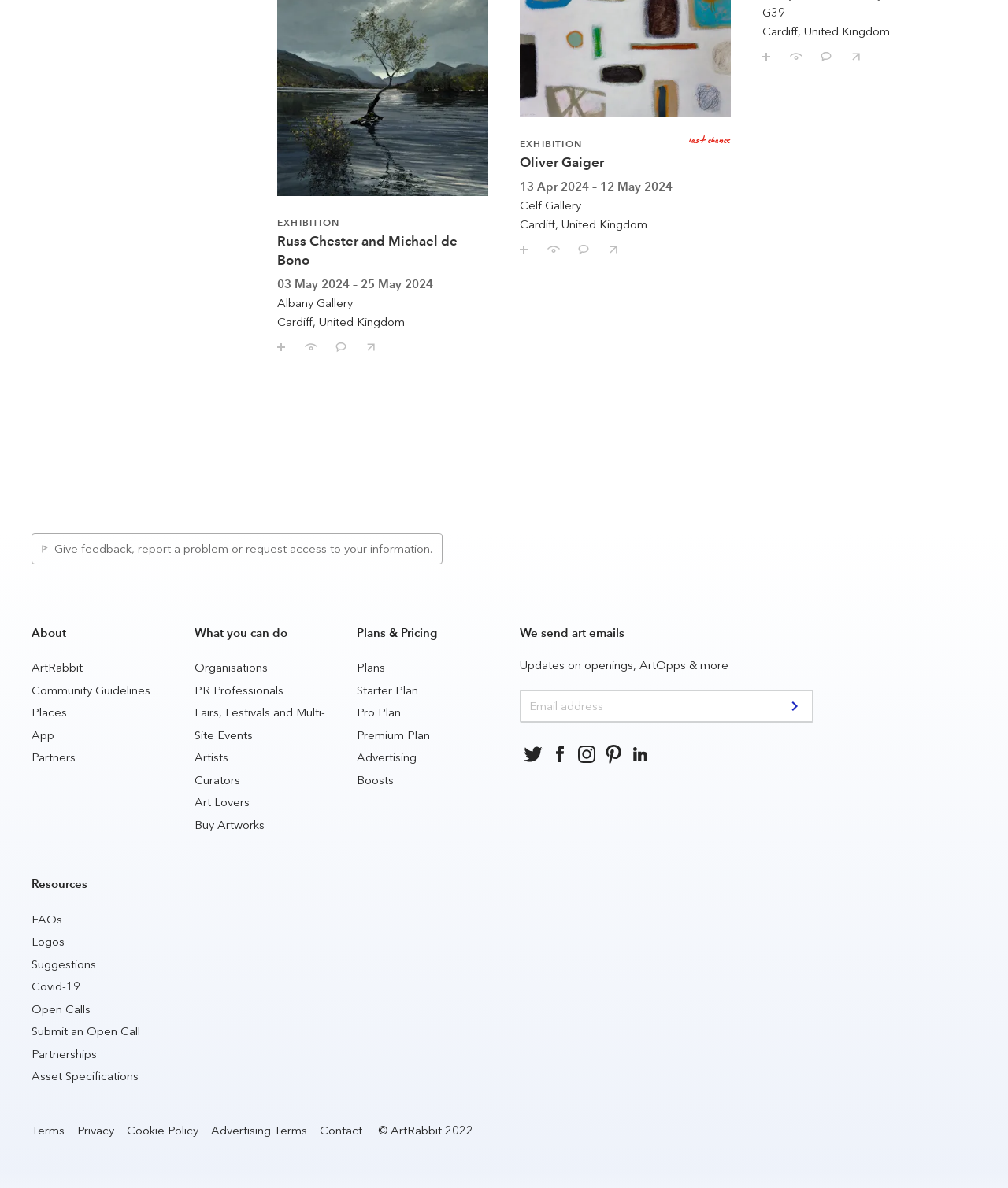Provide the bounding box coordinates for the specified HTML element described in this description: "Follow us on: LinkedIn". The coordinates should be four float numbers ranging from 0 to 1, in the format [left, top, right, bottom].

[0.622, 0.624, 0.648, 0.646]